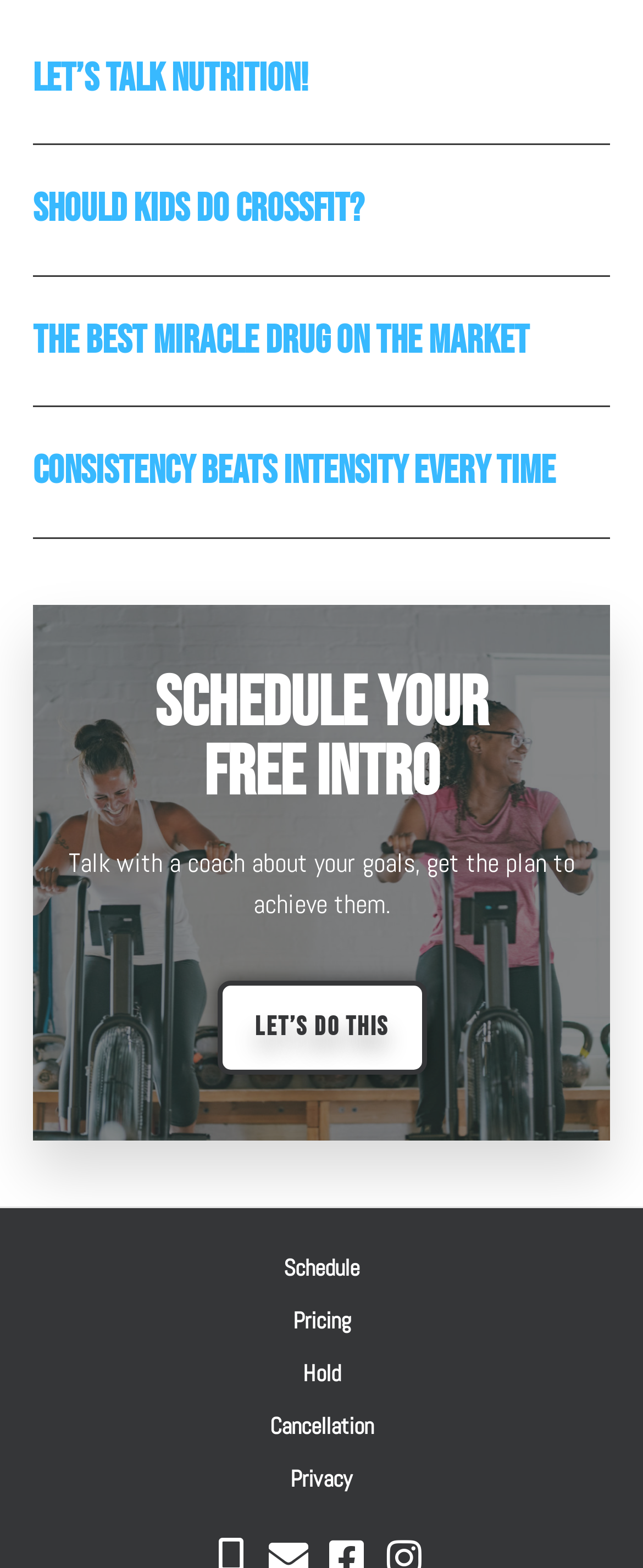Please provide the bounding box coordinates in the format (top-left x, top-left y, bottom-right x, bottom-right y). Remember, all values are floating point numbers between 0 and 1. What is the bounding box coordinate of the region described as: Should Kids Do CrossFit?

[0.051, 0.118, 0.567, 0.149]